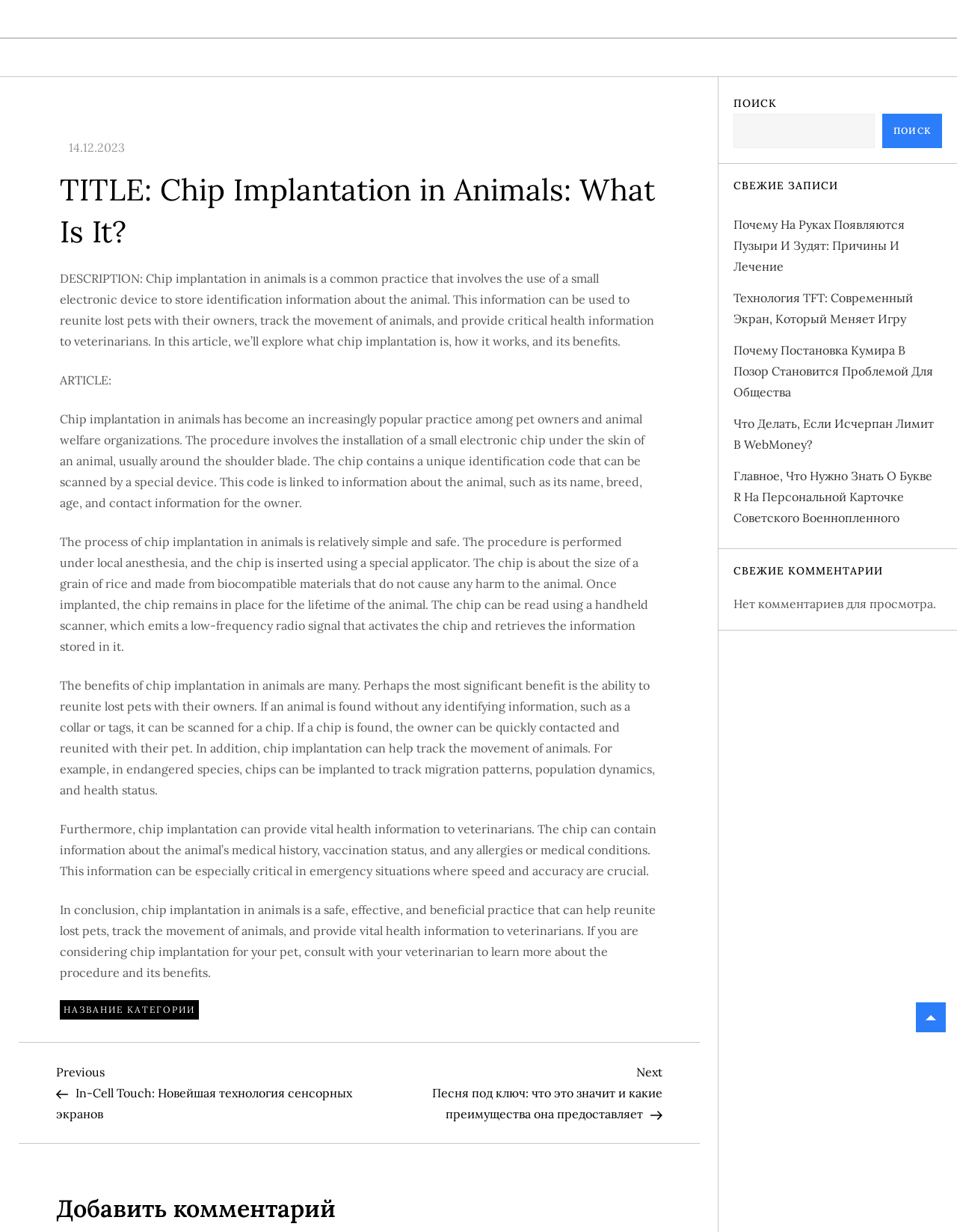Determine the bounding box coordinates of the area to click in order to meet this instruction: "Go to the previous post".

[0.058, 0.861, 0.375, 0.91]